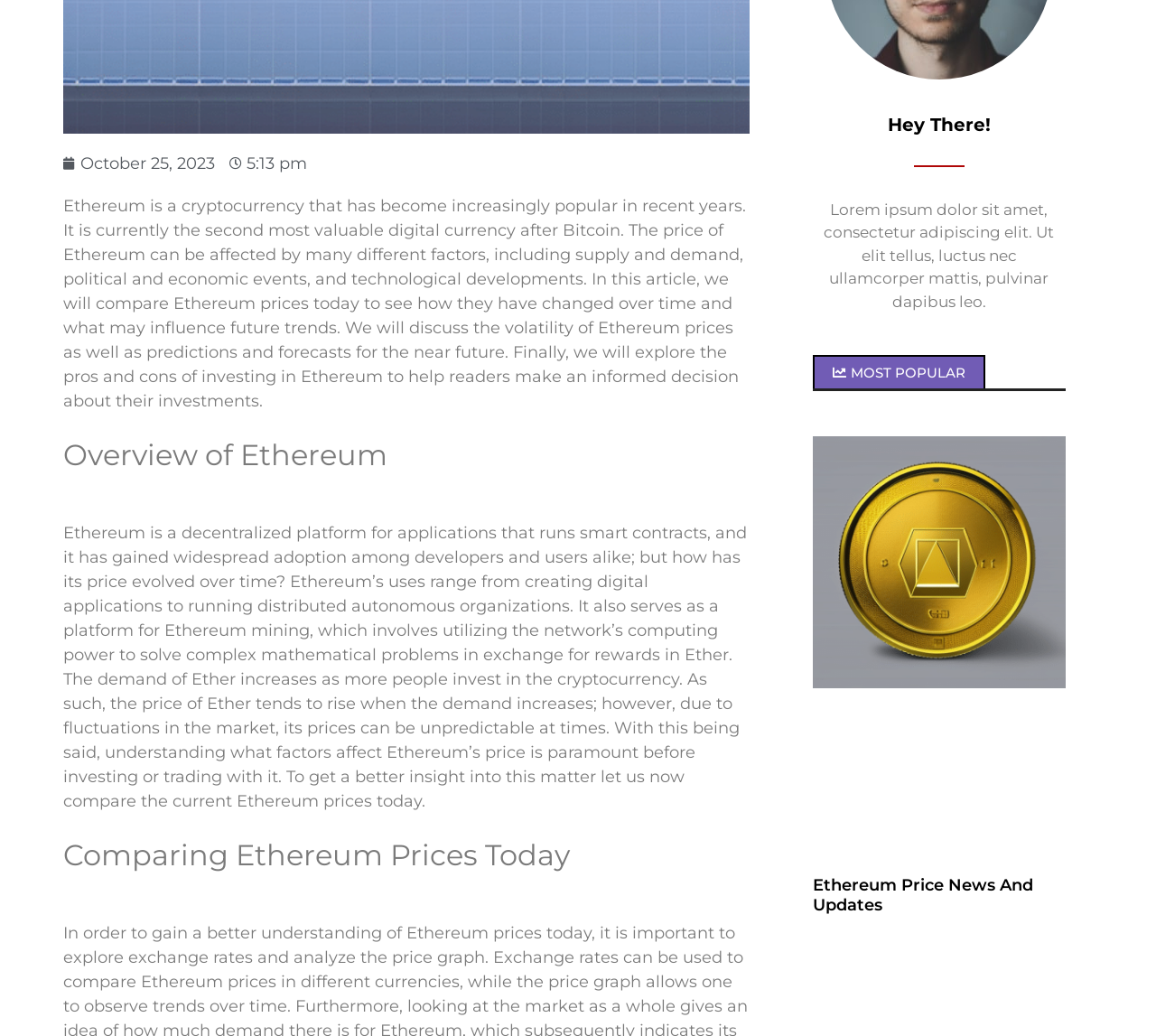Determine the bounding box for the UI element described here: "Ethereum Price News And Updates".

[0.703, 0.845, 0.894, 0.883]